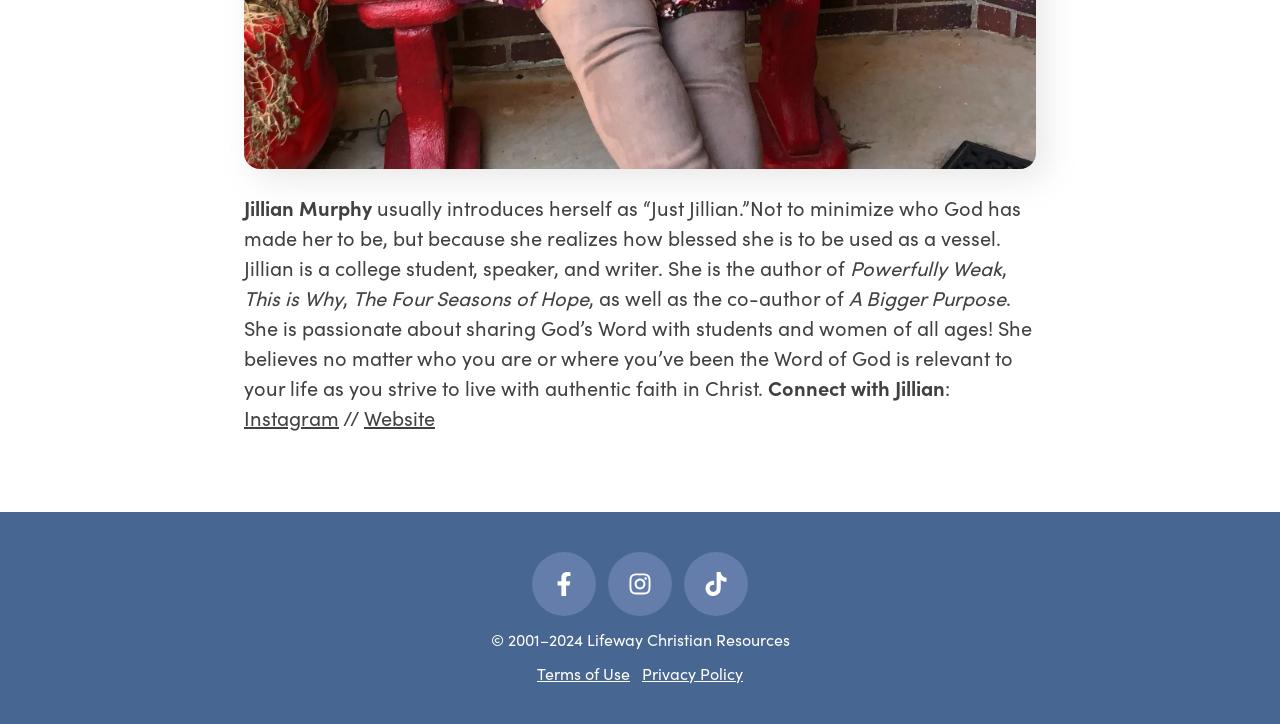Please find the bounding box for the UI element described by: "Privacy Policy".

[0.502, 0.915, 0.58, 0.945]